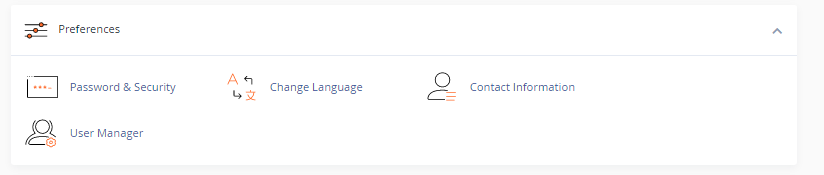Give a thorough and detailed caption for the image.

The image showcases the "Preferences" section of the cPanel dashboard, highlighting various options available for users to personalize their experience. This section includes important features such as "Password & Security," allowing users to manage their credentials securely; "Change Language," which enables users to select their preferred language for navigation; and "User Manager," giving the capability to control user accounts associated with the cPanel. Additionally, there is a "Contact Information" option that allows users to update their contact details. Overall, this section is designed to enhance user experience by providing customization and security features essential for effective account management.